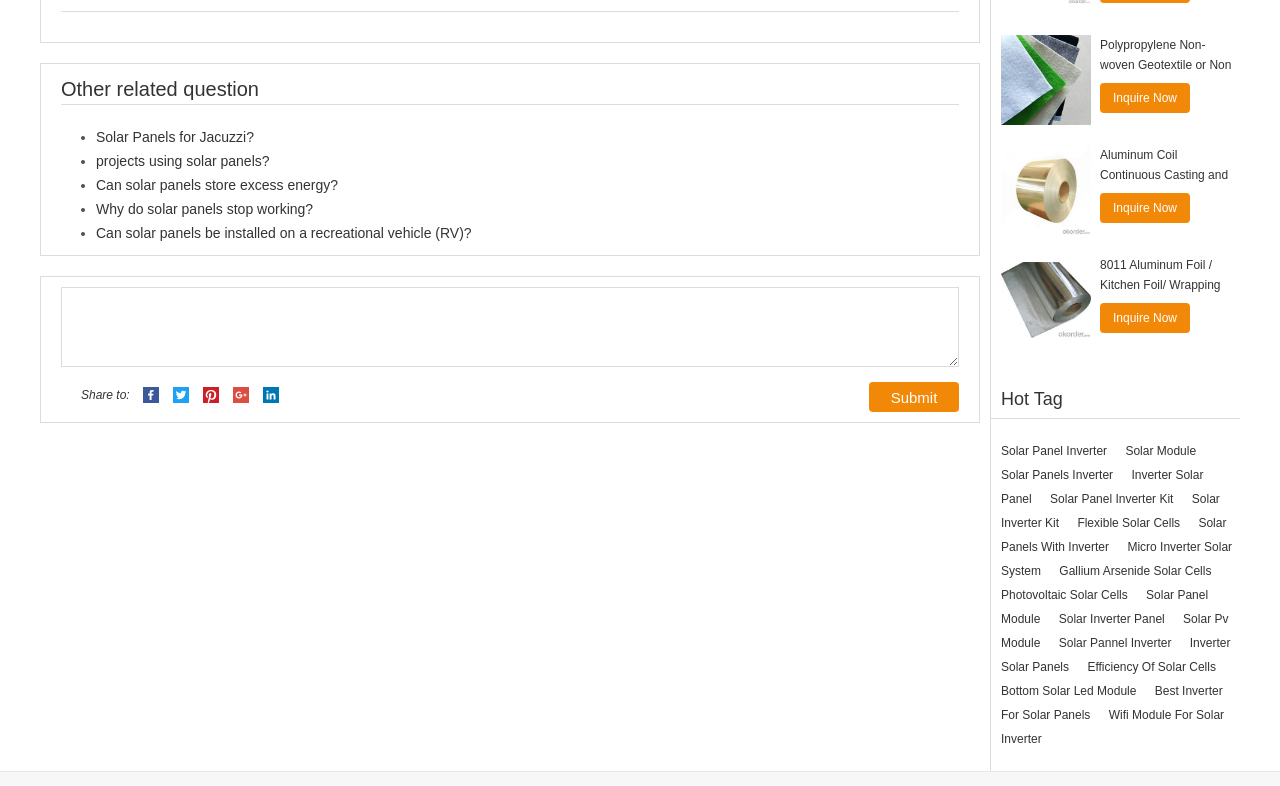Please determine the bounding box of the UI element that matches this description: Wifi Module For Solar Inverter. The coordinates should be given as (top-left x, top-left y, bottom-right x, bottom-right y), with all values between 0 and 1.

[0.782, 0.901, 0.956, 0.949]